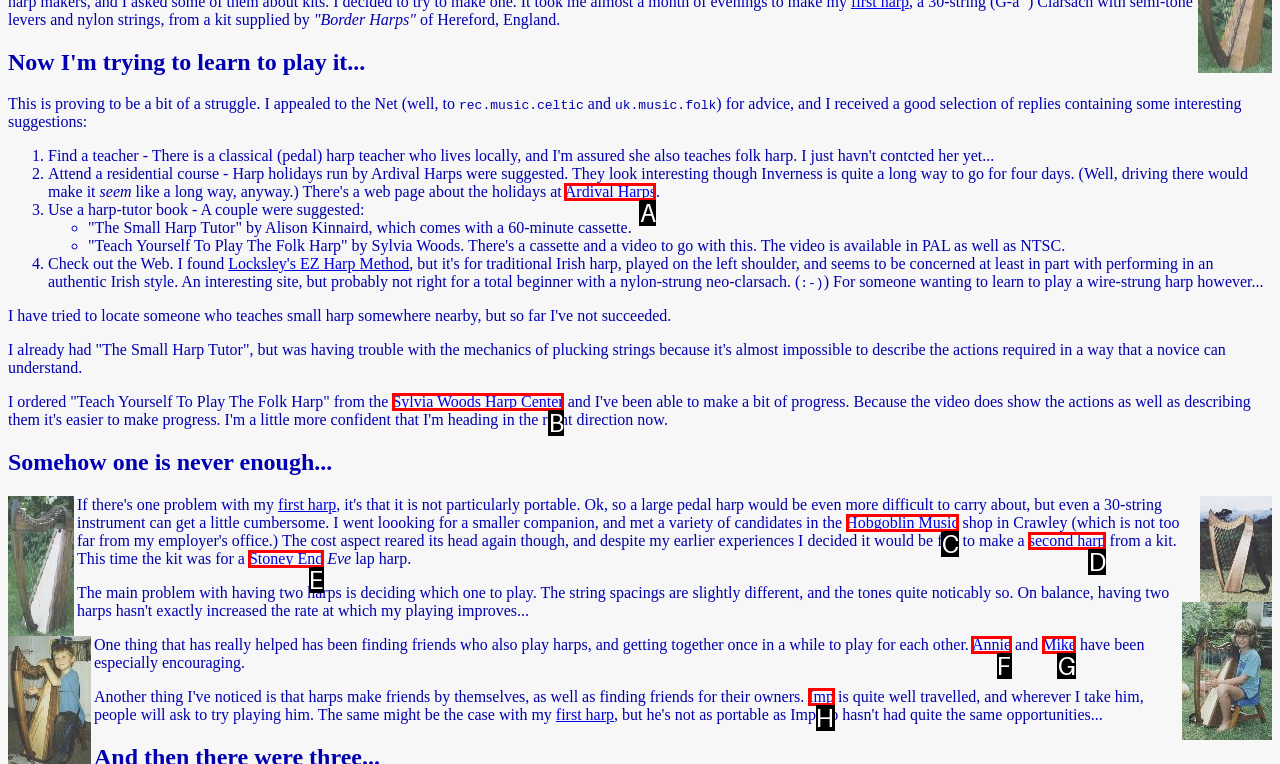From the given choices, determine which HTML element matches the description: Mike. Reply with the appropriate letter.

G